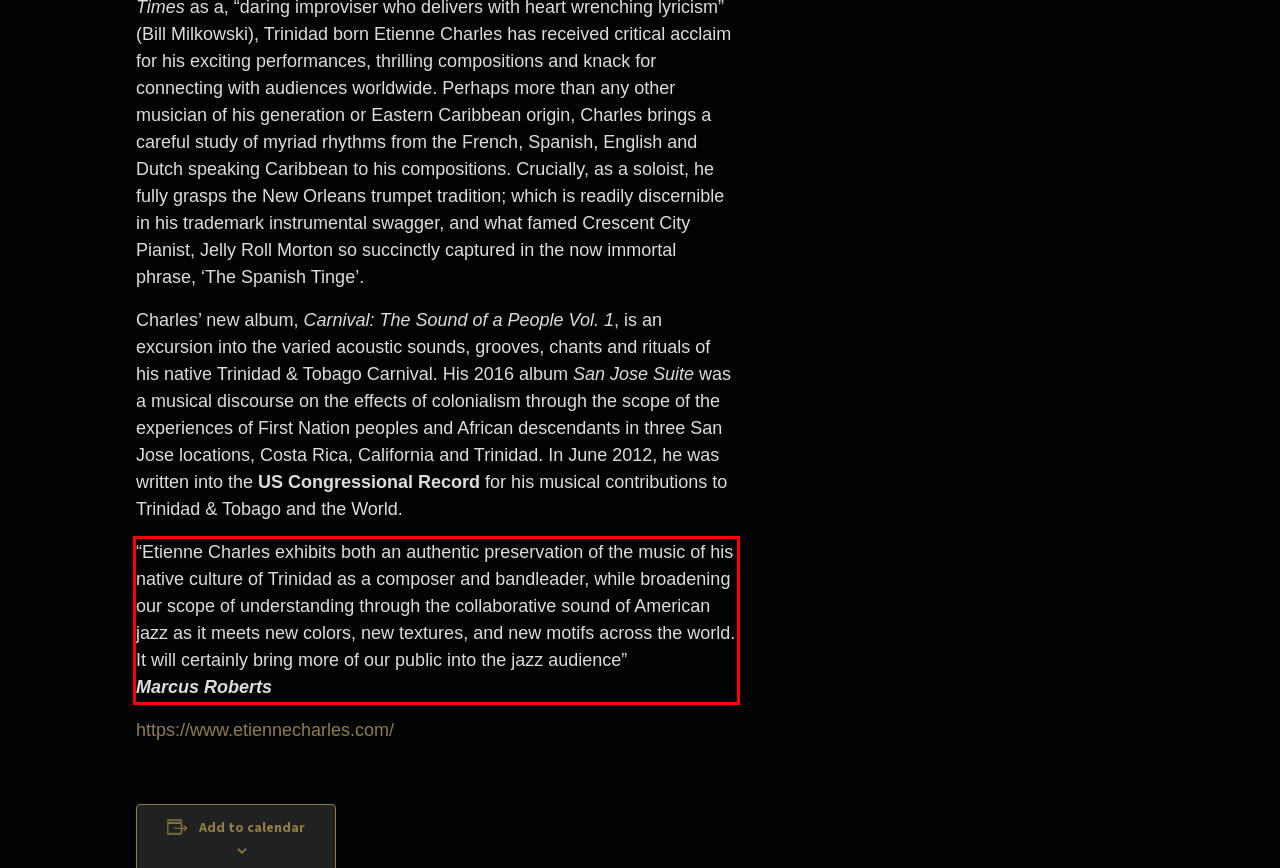You have a screenshot of a webpage with a red bounding box. Identify and extract the text content located inside the red bounding box.

“Etienne Charles exhibits both an authentic preservation of the music of his native culture of Trinidad as a composer and bandleader, while broadening our scope of understanding through the collaborative sound of American jazz as it meets new colors, new textures, and new motifs across the world. It will certainly bring more of our public into the jazz audience” Marcus Roberts